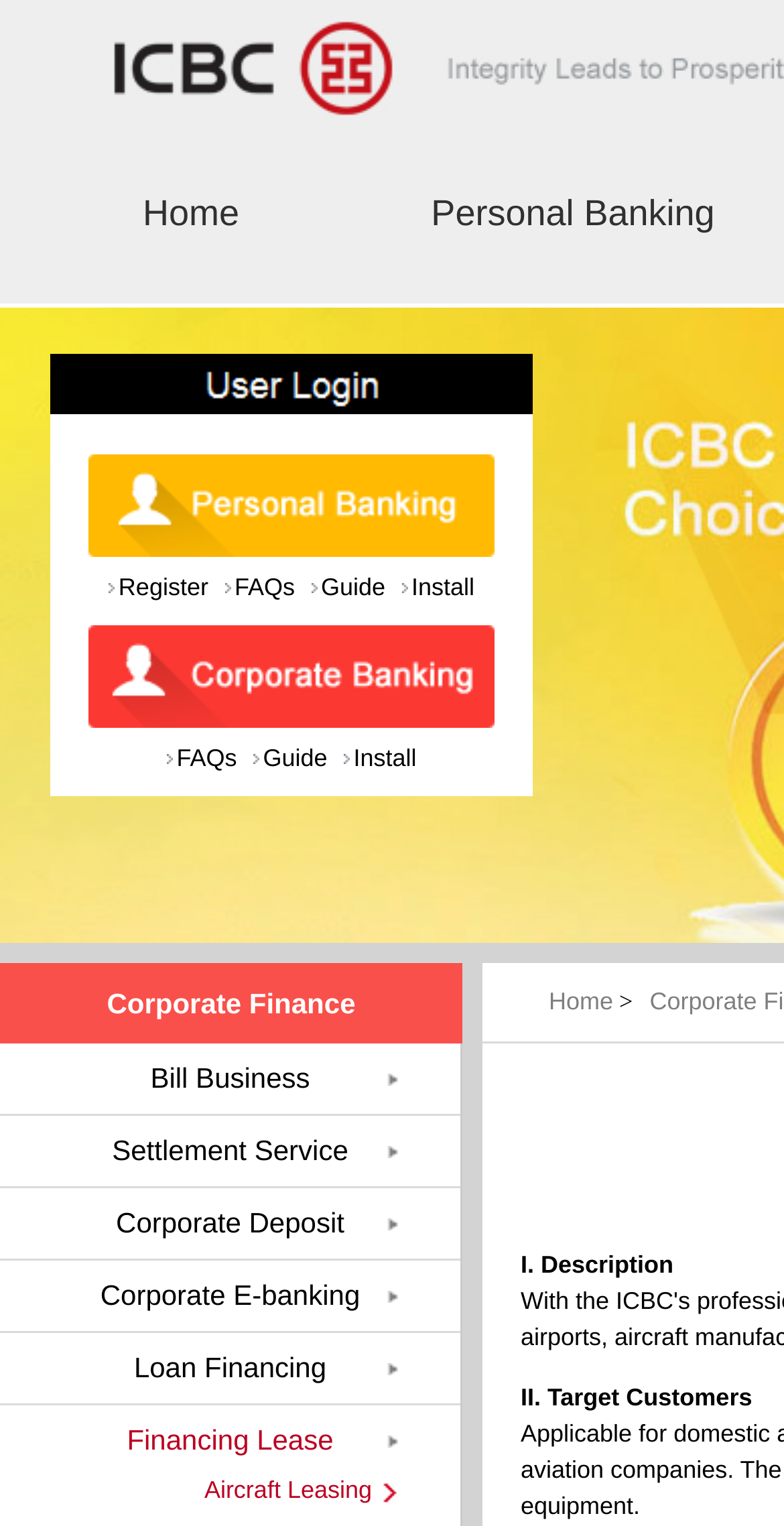Pinpoint the bounding box coordinates of the element to be clicked to execute the instruction: "access corporate finance".

[0.136, 0.647, 0.453, 0.668]